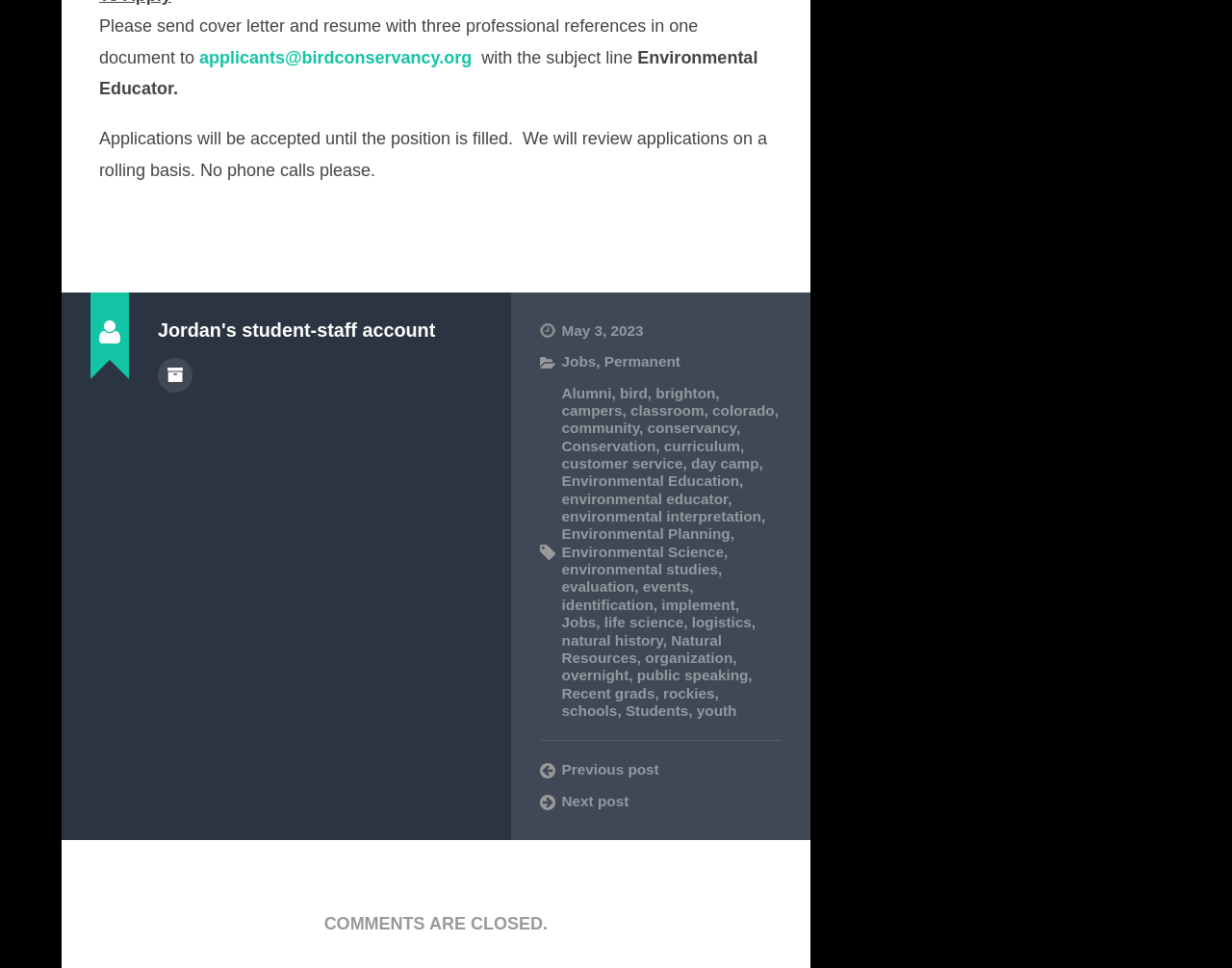Could you highlight the region that needs to be clicked to execute the instruction: "View author archive"?

[0.128, 0.369, 0.156, 0.405]